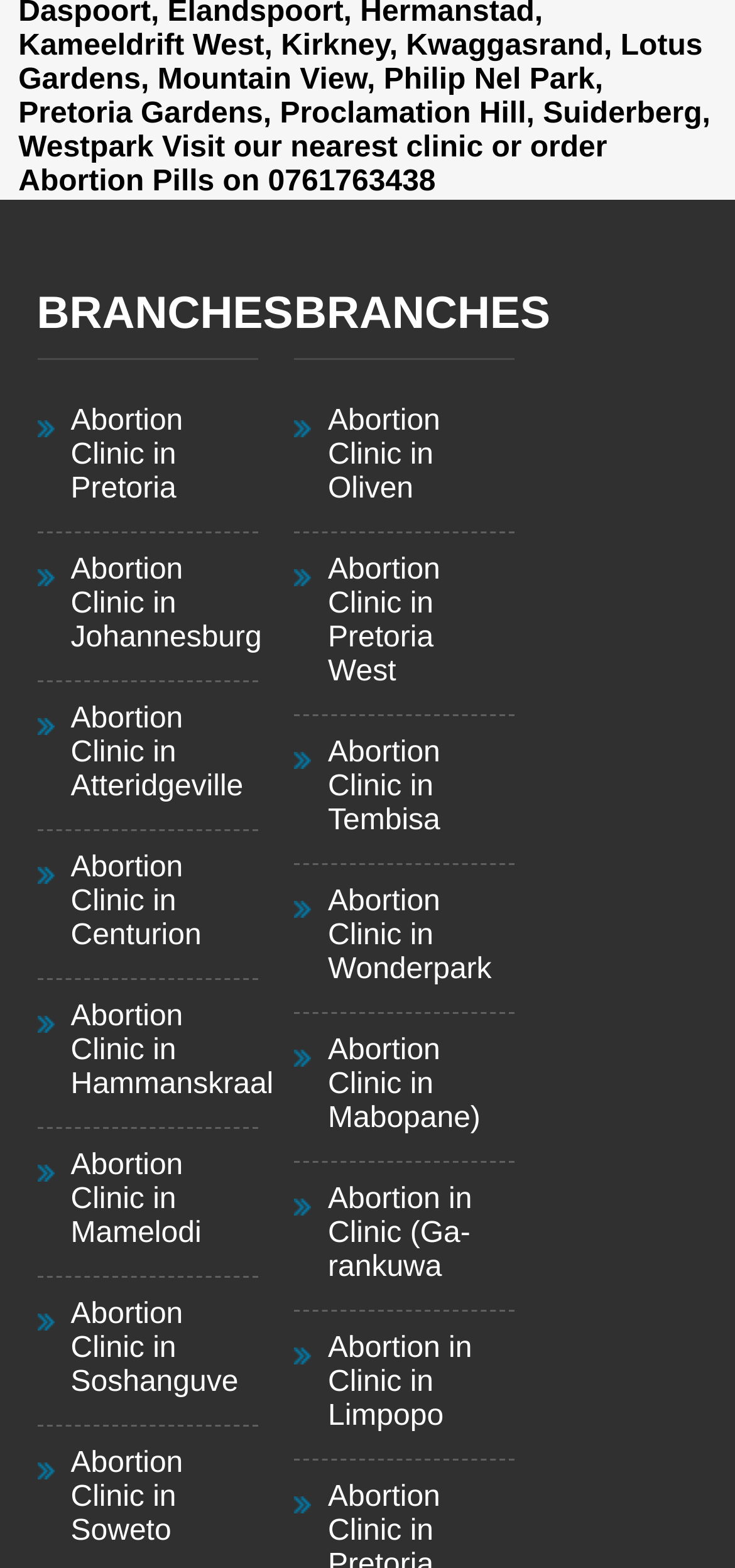Utilize the details in the image to thoroughly answer the following question: How many columns of links are there?

I observed that the links are divided into two groups, with the first group having 'BRANCHES' heading at the top-left and the second group having 'BRANCHES' heading at the top-right, indicating two columns of links.